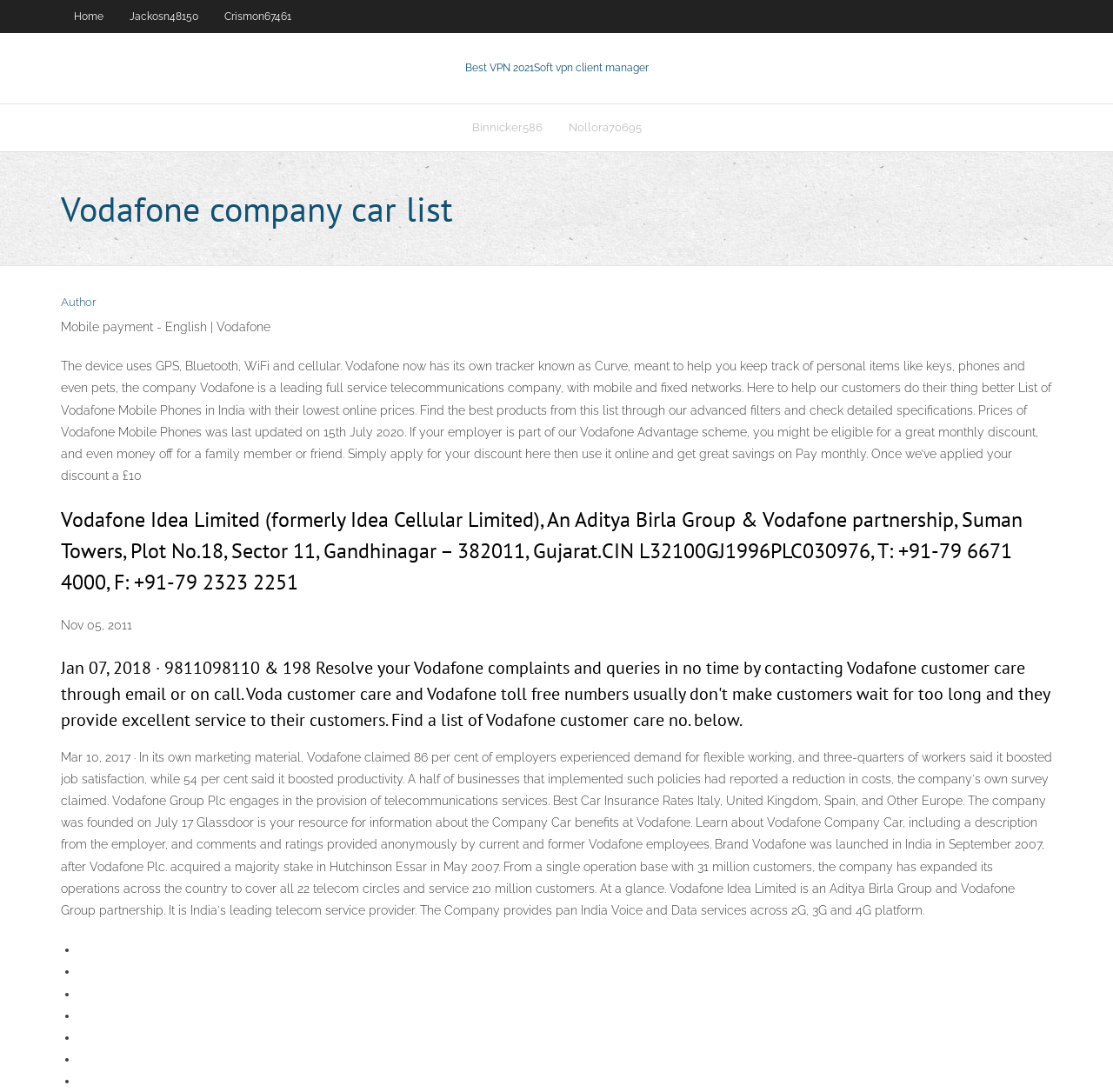Answer the question briefly using a single word or phrase: 
What is the first link on the top navigation bar?

Home